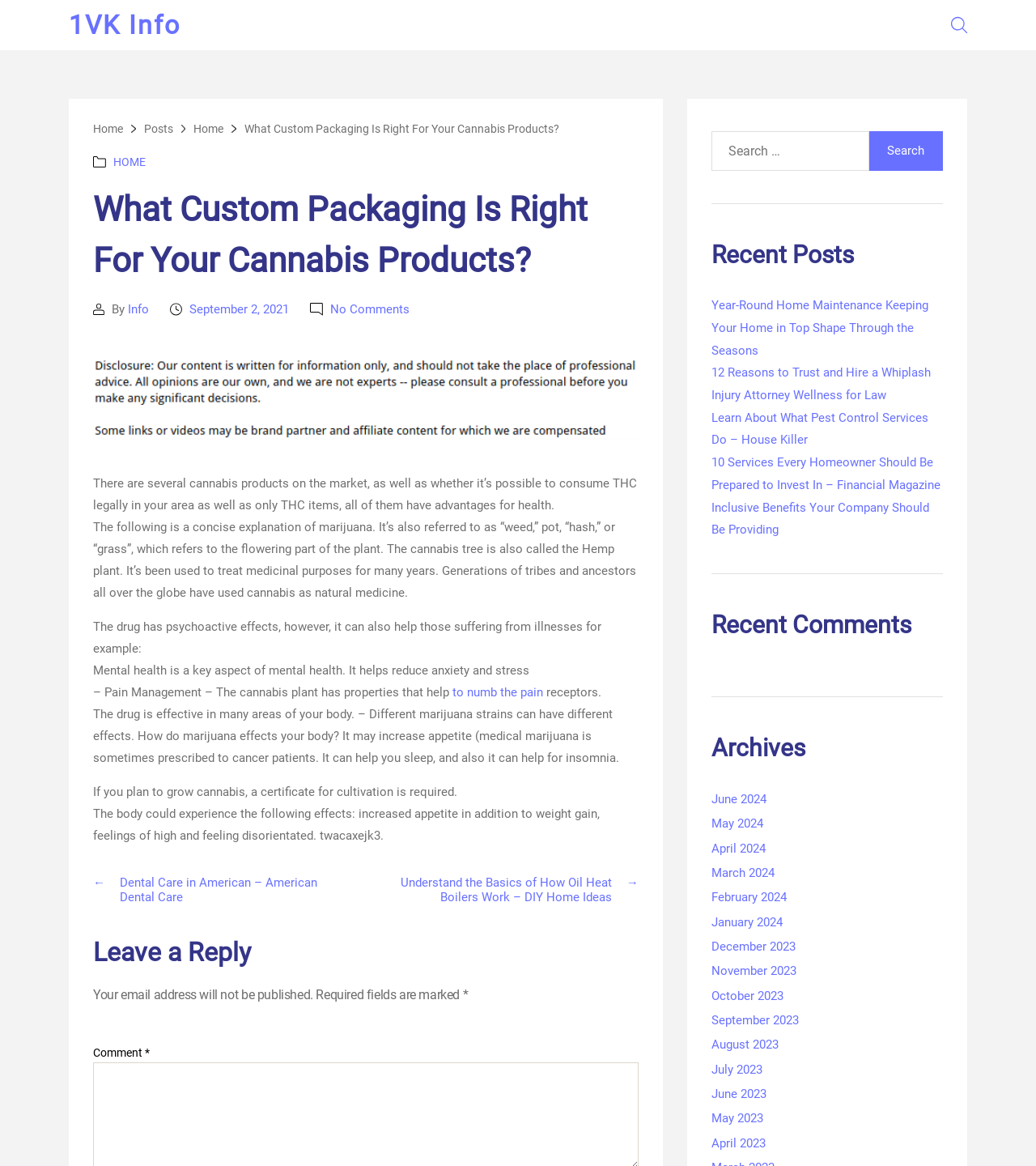Give a full account of the webpage's elements and their arrangement.

This webpage is about custom packaging for cannabis products and provides information on the benefits and effects of cannabis. At the top, there is a navigation menu with links to "Home", "Posts", and other categories. Below the navigation menu, there is a header section with a title "What Custom Packaging Is Right For Your Cannabis Products?" and a subheading "Post author" with a link to "Info". 

On the left side of the page, there is a section with a heading "Categories" and links to "HOME" and other categories. Below this section, there is a large block of text that explains what cannabis is, its benefits, and its effects on the body. The text is divided into several paragraphs, each discussing a different aspect of cannabis.

On the right side of the page, there are several sections. At the top, there is a search bar with a button to search for specific topics. Below the search bar, there is a section with a heading "Recent Posts" that lists several links to recent articles on various topics, including home maintenance, whiplash injury, pest control, and more. 

Further down, there is a section with a heading "Recent Comments" and another section with a heading "Archives" that lists links to articles from different months, from June 2024 to July 2023. At the very bottom of the page, there is a section with a heading "Leave a Reply" where users can enter their comments.